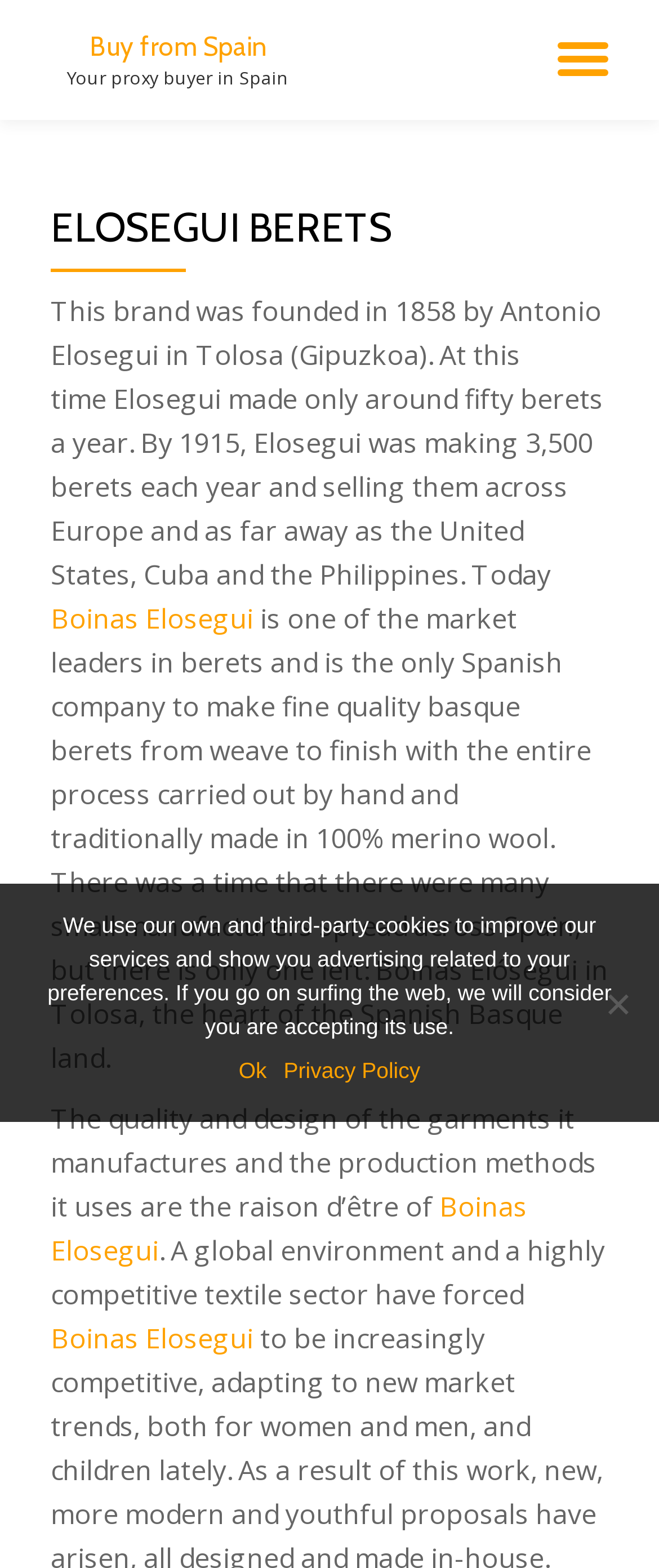What is the year when Elosegui was founded?
With the help of the image, please provide a detailed response to the question.

I found the year when Elosegui was founded in the static text 'This brand was founded in 1858 by Antonio Elosegui in Tolosa (Gipuzkoa).' which is located in the main content section of the webpage.